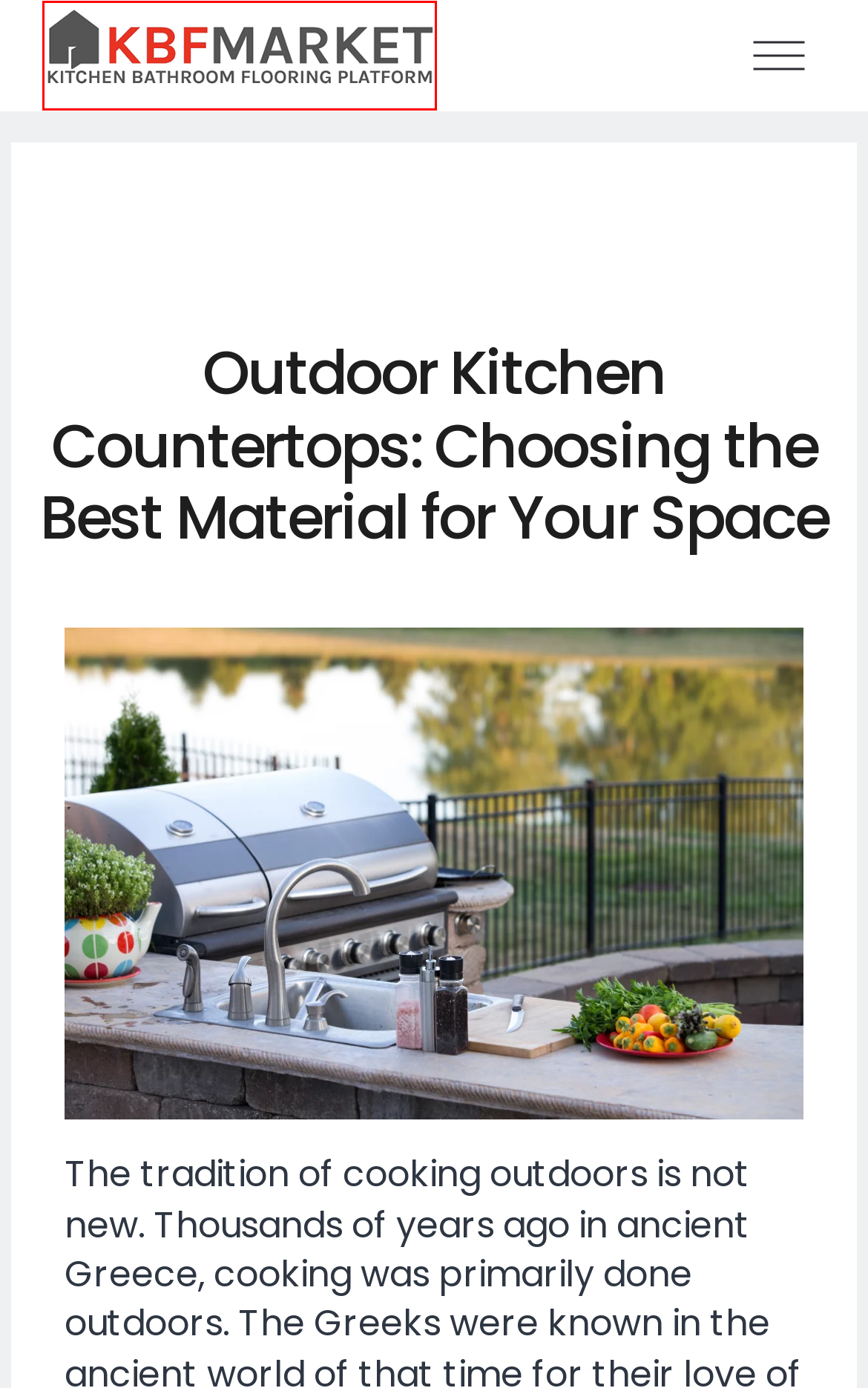You are looking at a screenshot of a webpage with a red bounding box around an element. Determine the best matching webpage description for the new webpage resulting from clicking the element in the red bounding box. Here are the descriptions:
A. Quartz countertops PROS and CONS
B. Concrete countertops PROS and CONS
C. Granite countertops PROS and CONS
D. Countertops
E. KBF Market
F. Soapstone countertops PROS and CONS
G. Stainless steel countertops PROS and CONS
H. Countertop Fabrication And Installation

E